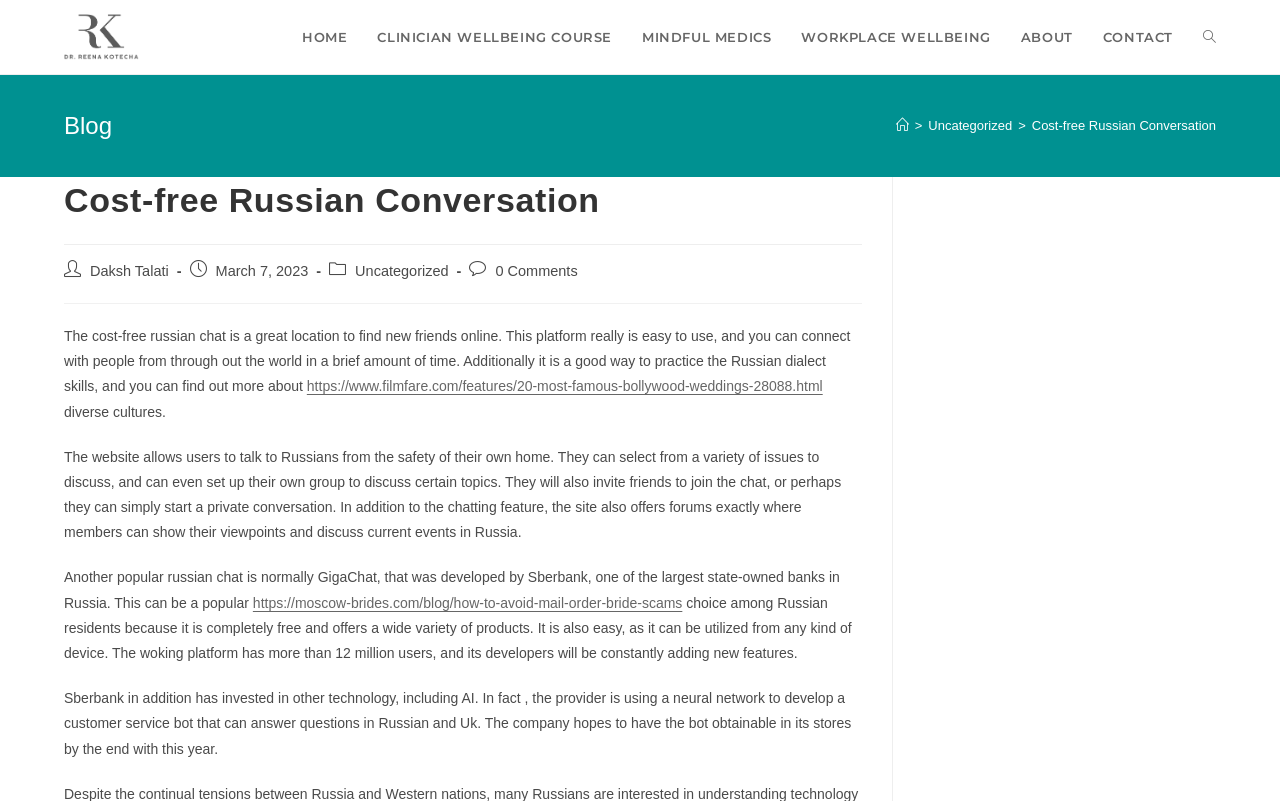Pinpoint the bounding box coordinates of the clickable element needed to complete the instruction: "Click the Daksh Talati link". The coordinates should be provided as four float numbers between 0 and 1: [left, top, right, bottom].

[0.07, 0.329, 0.132, 0.349]